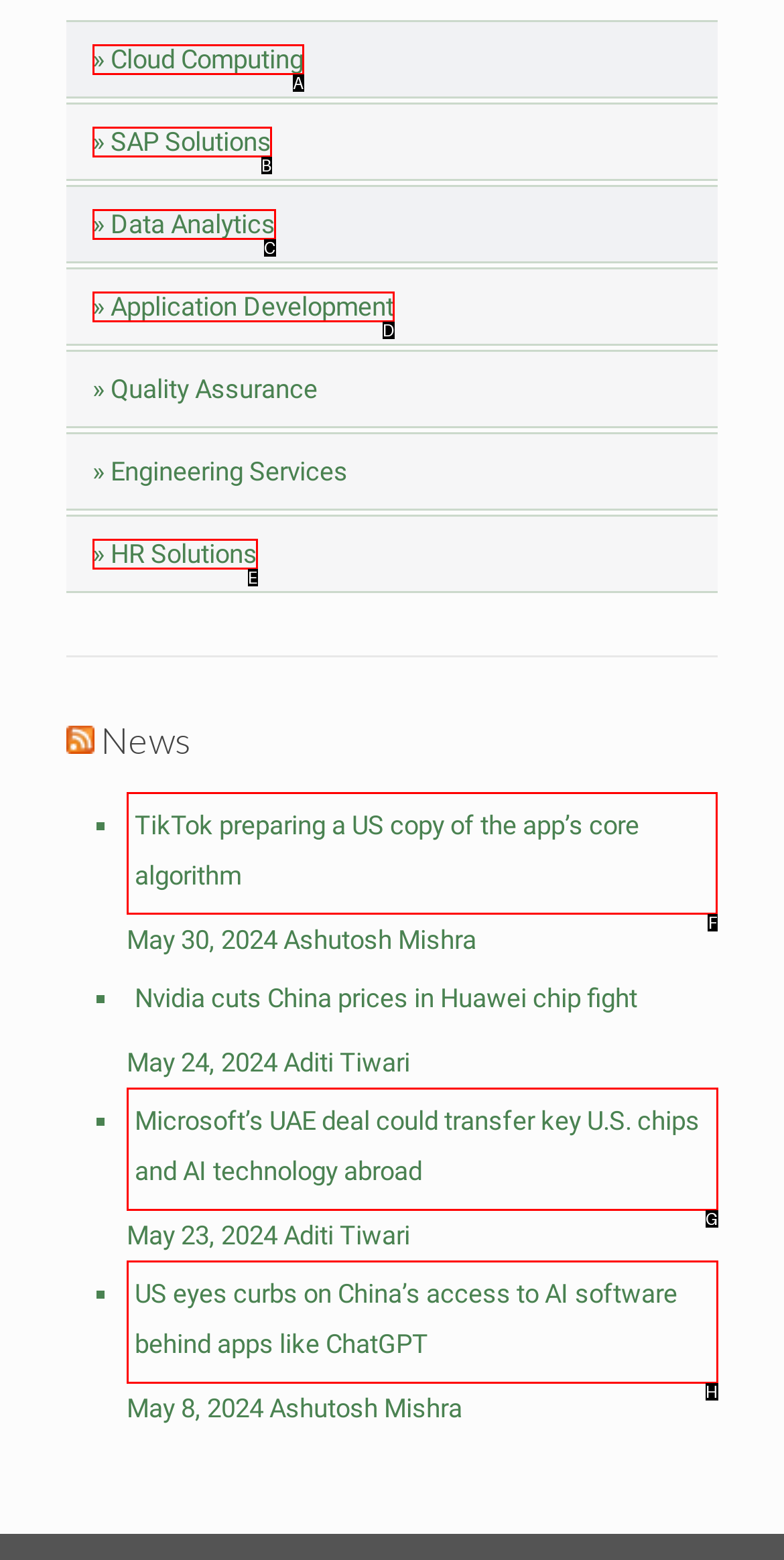Select the appropriate HTML element to click on to finish the task: Read TikTok preparing a US copy of the app’s core algorithm.
Answer with the letter corresponding to the selected option.

F